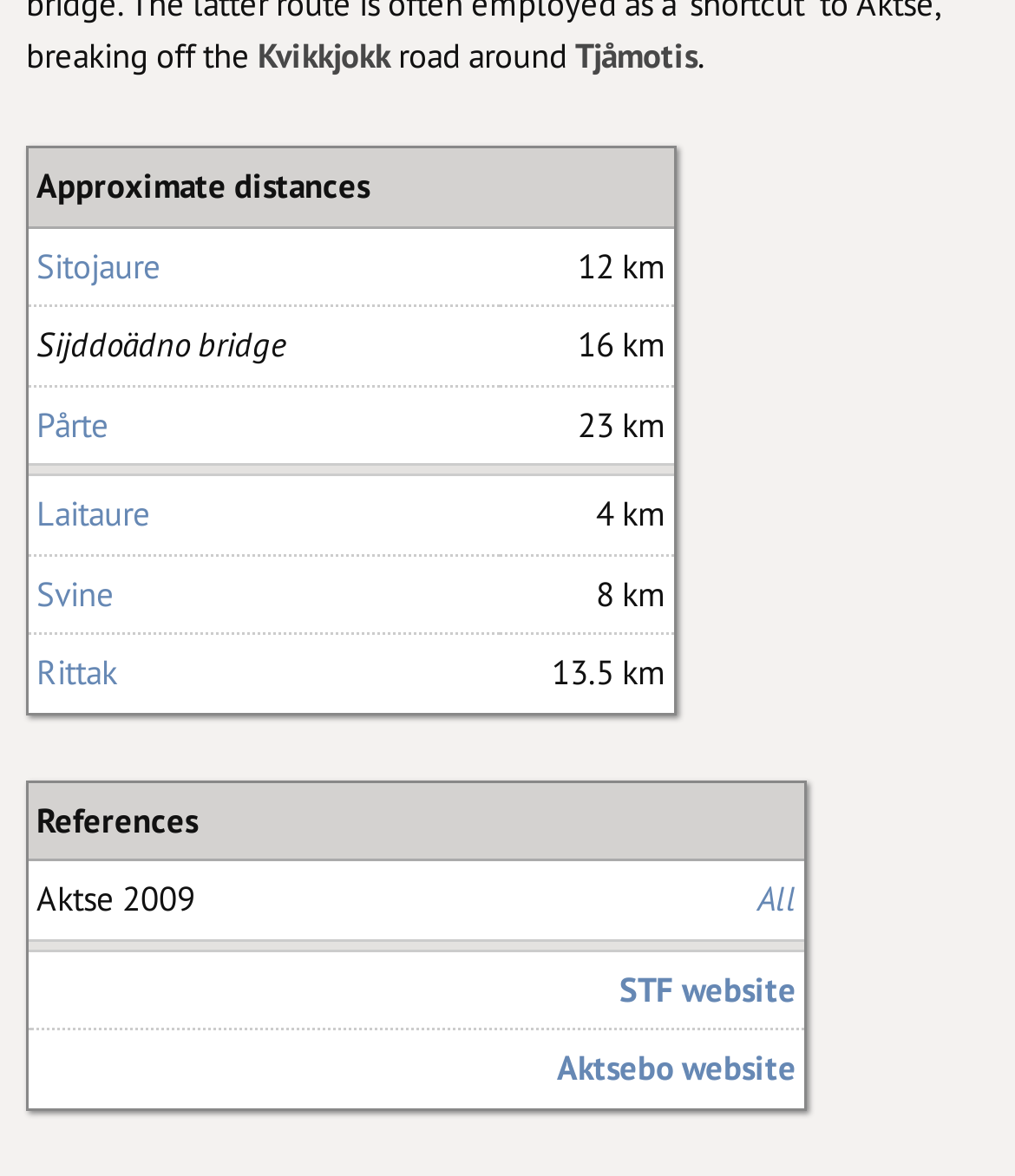Identify the bounding box coordinates of the clickable region necessary to fulfill the following instruction: "Click on All". The bounding box coordinates should be four float numbers between 0 and 1, i.e., [left, top, right, bottom].

[0.746, 0.746, 0.785, 0.783]